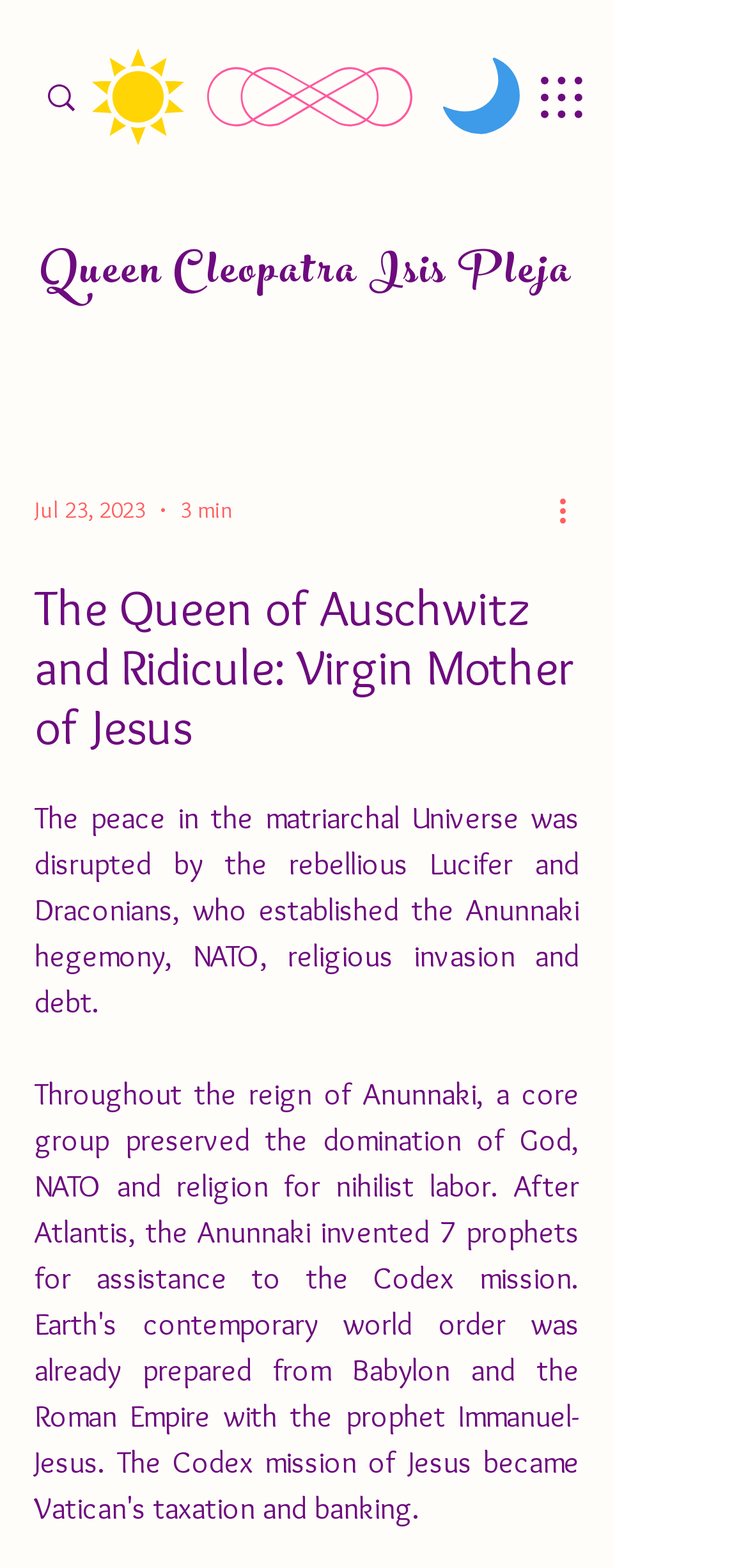Please identify the primary heading of the webpage and give its text content.

The Queen of Auschwitz and Ridicule: Virgin Mother of Jesus